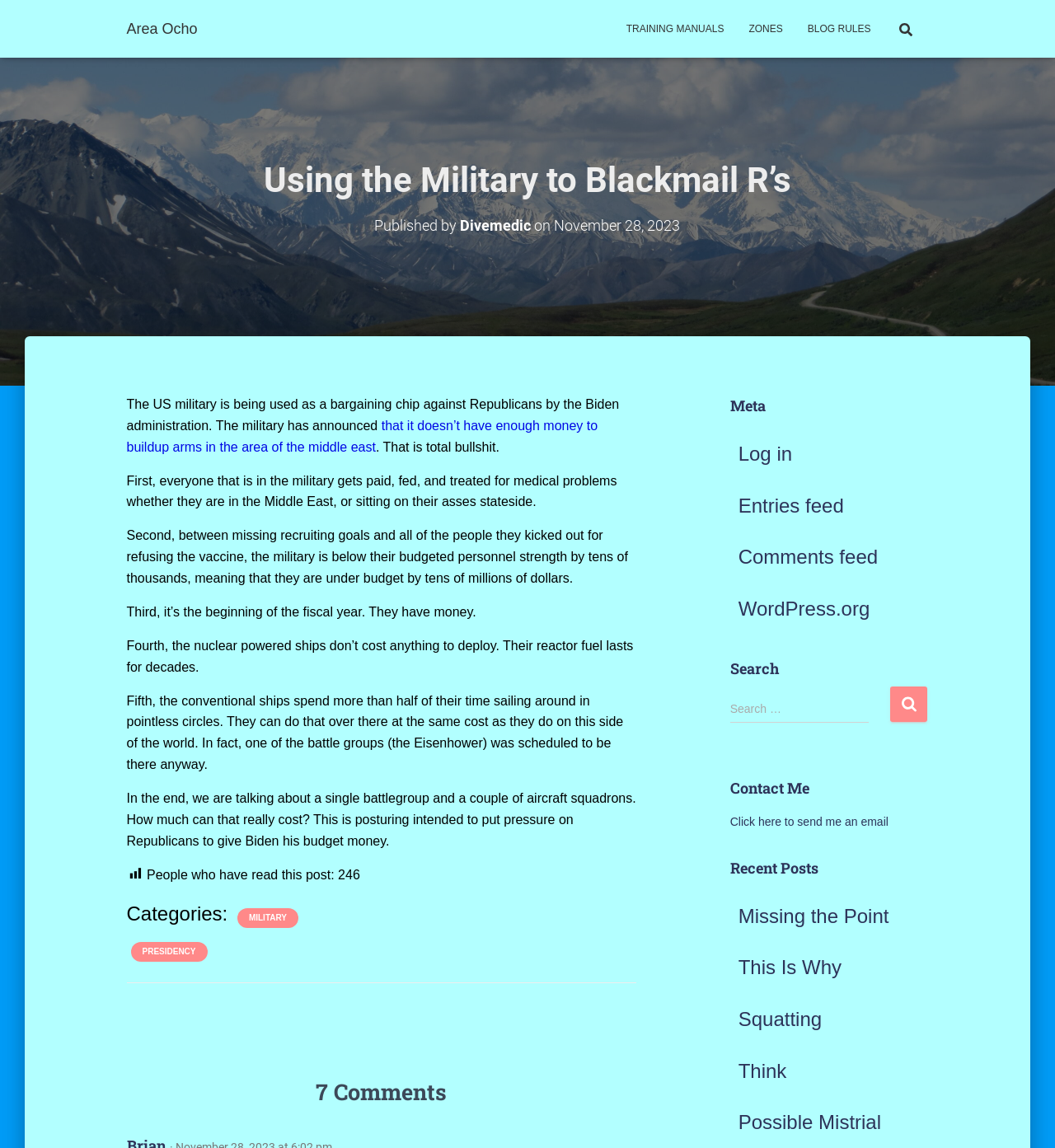Answer the question in a single word or phrase:
How many people have read this post?

246